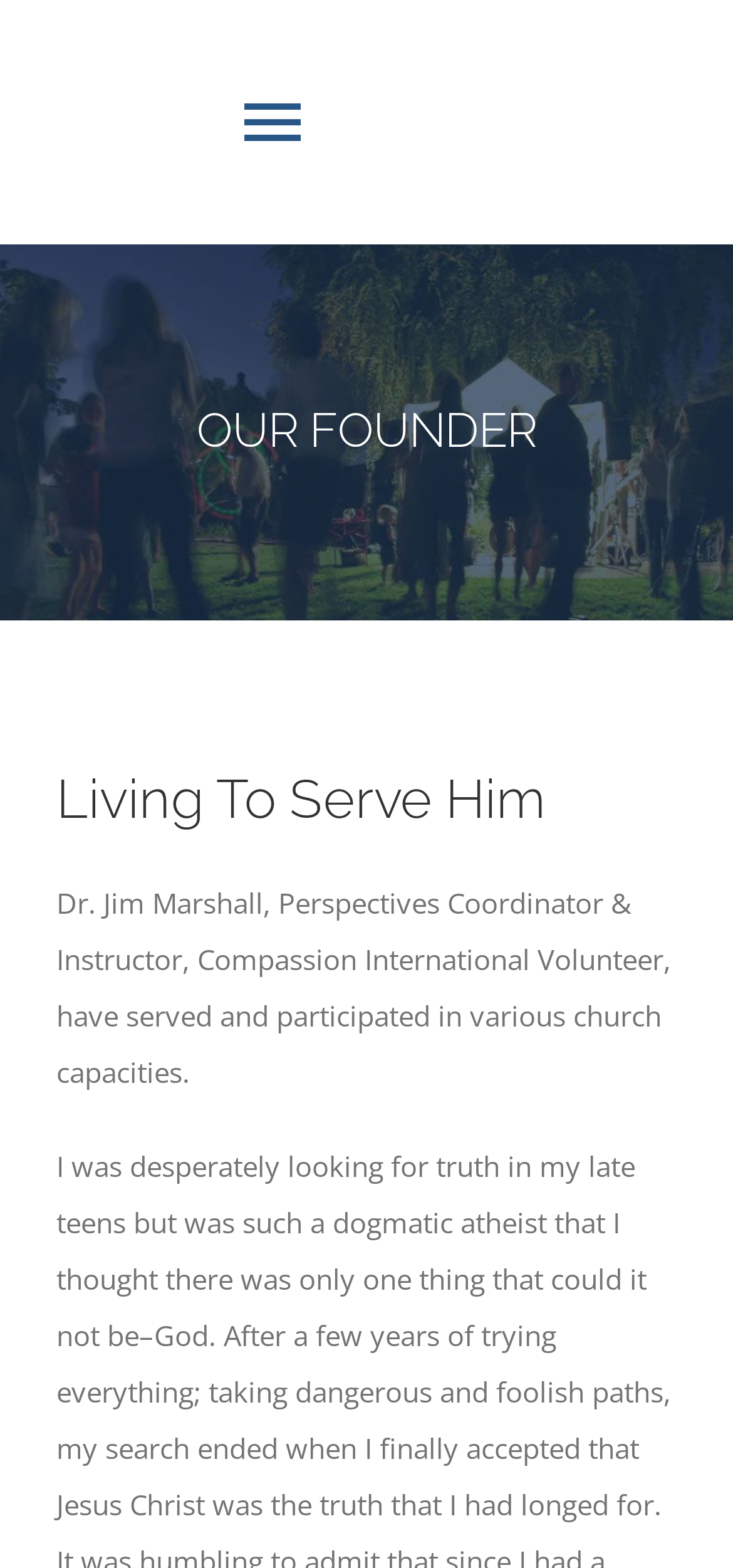Give a one-word or one-phrase response to the question: 
What is the last link in the navigation menu?

TRUTH ABOUT WORLD RELIGIONS